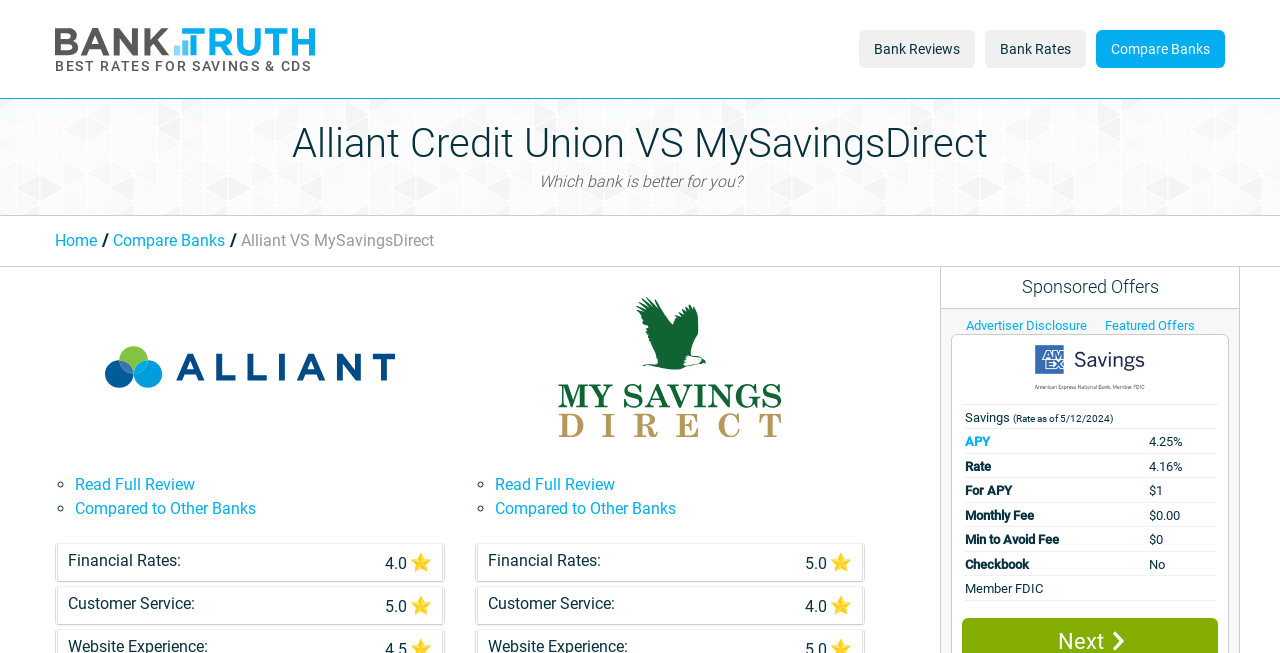How many banks are compared on this page?
Using the image, respond with a single word or phrase.

2